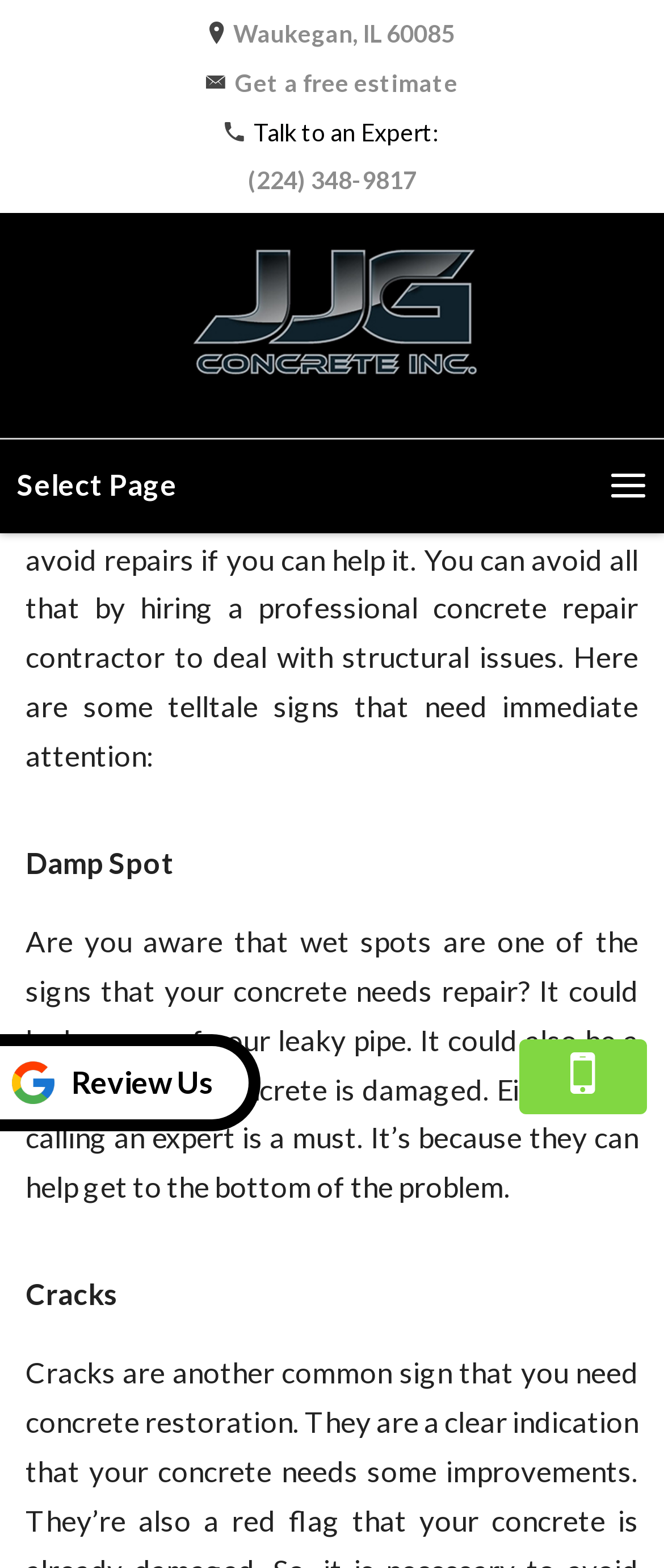Please find and give the text of the main heading on the webpage.

Signs That You Need a Concrete Repair